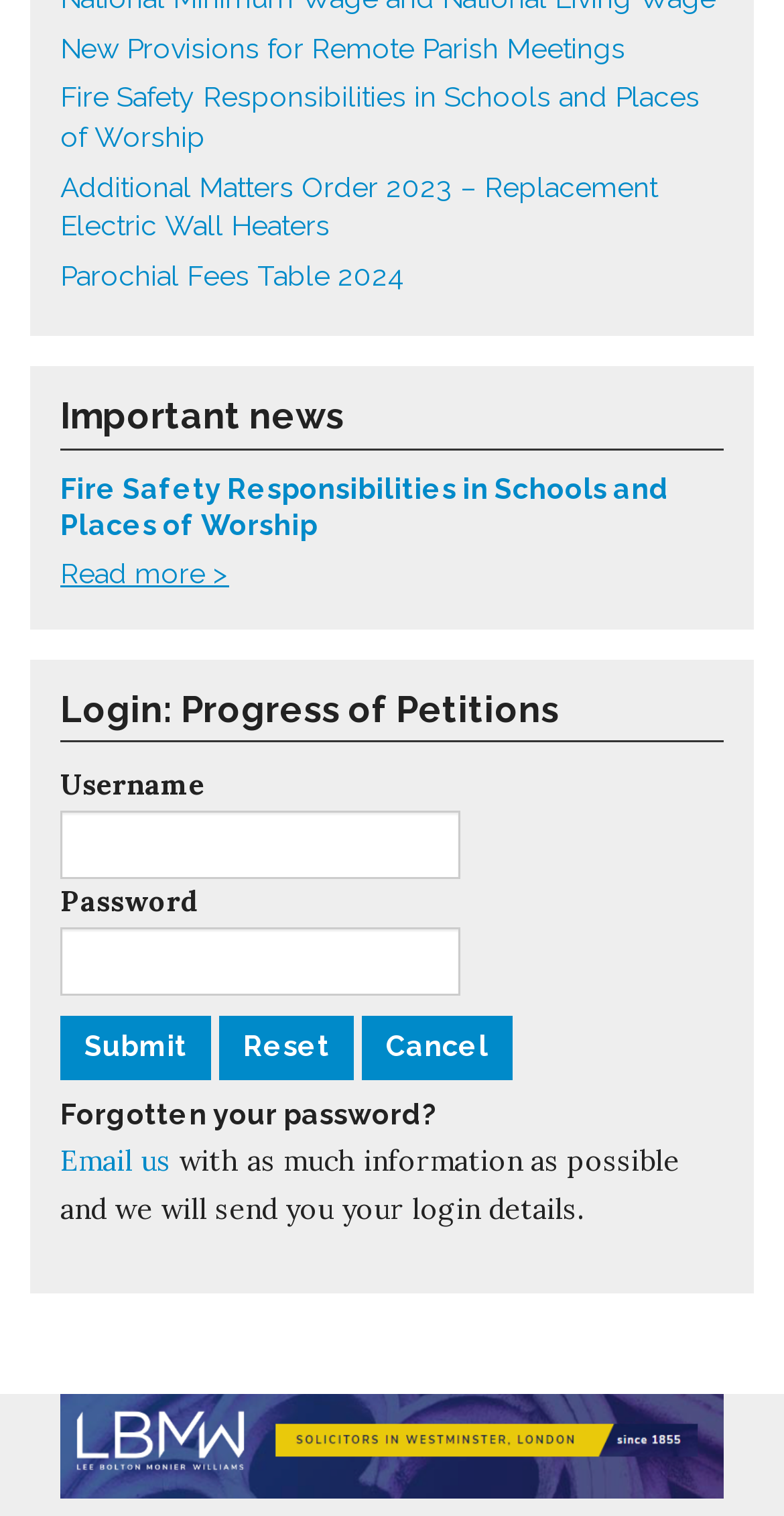Provide a brief response to the question below using one word or phrase:
What is the purpose of the 'Email us' link?

To retrieve login details